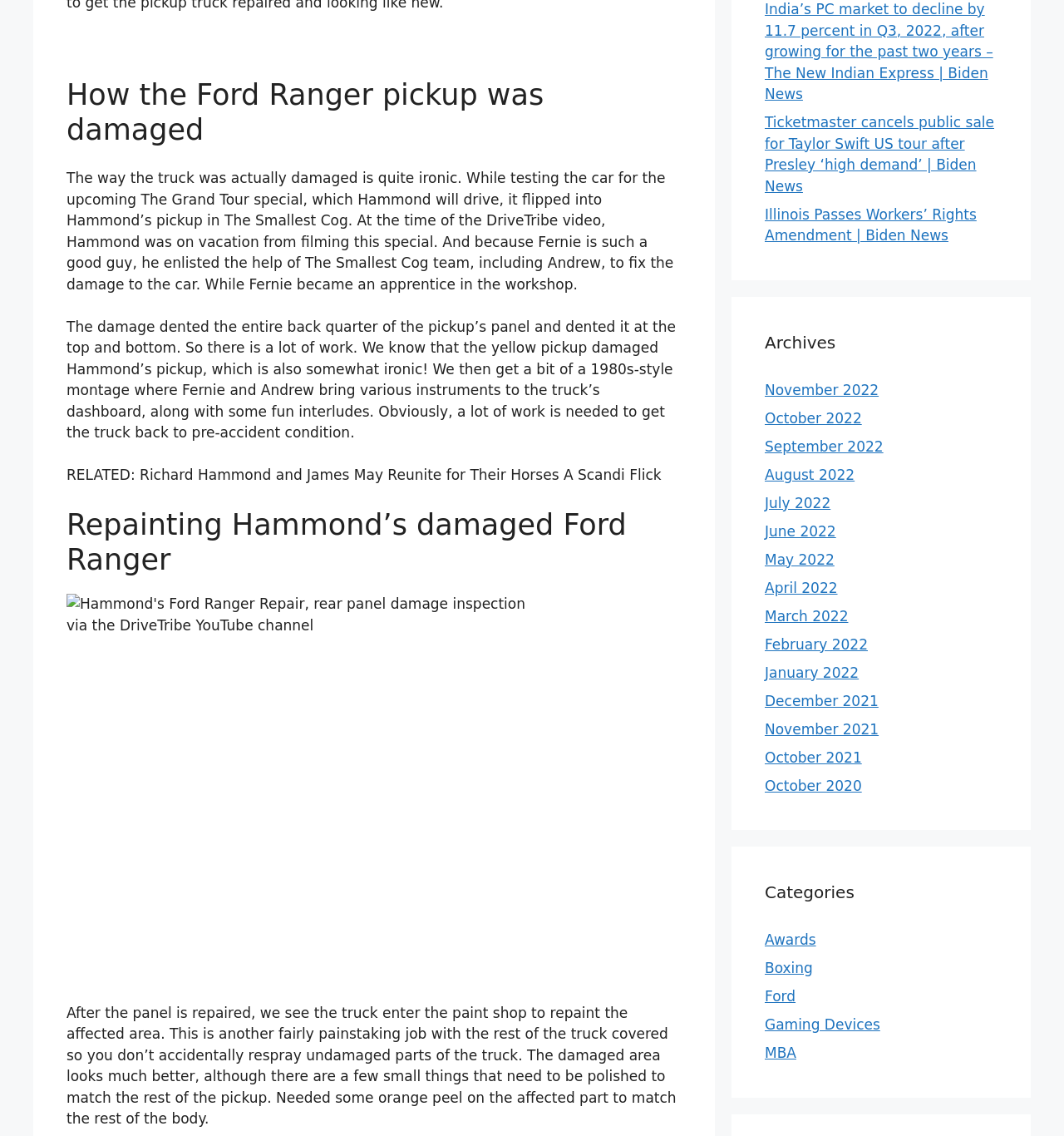What is the name of the YouTube channel mentioned in the article?
Please answer the question with a detailed and comprehensive explanation.

The article mentions that the image of Hammond's Ford Ranger repair is from the DriveTribe YouTube channel, which suggests that the channel is the source of the image and possibly the video content related to the repair process.